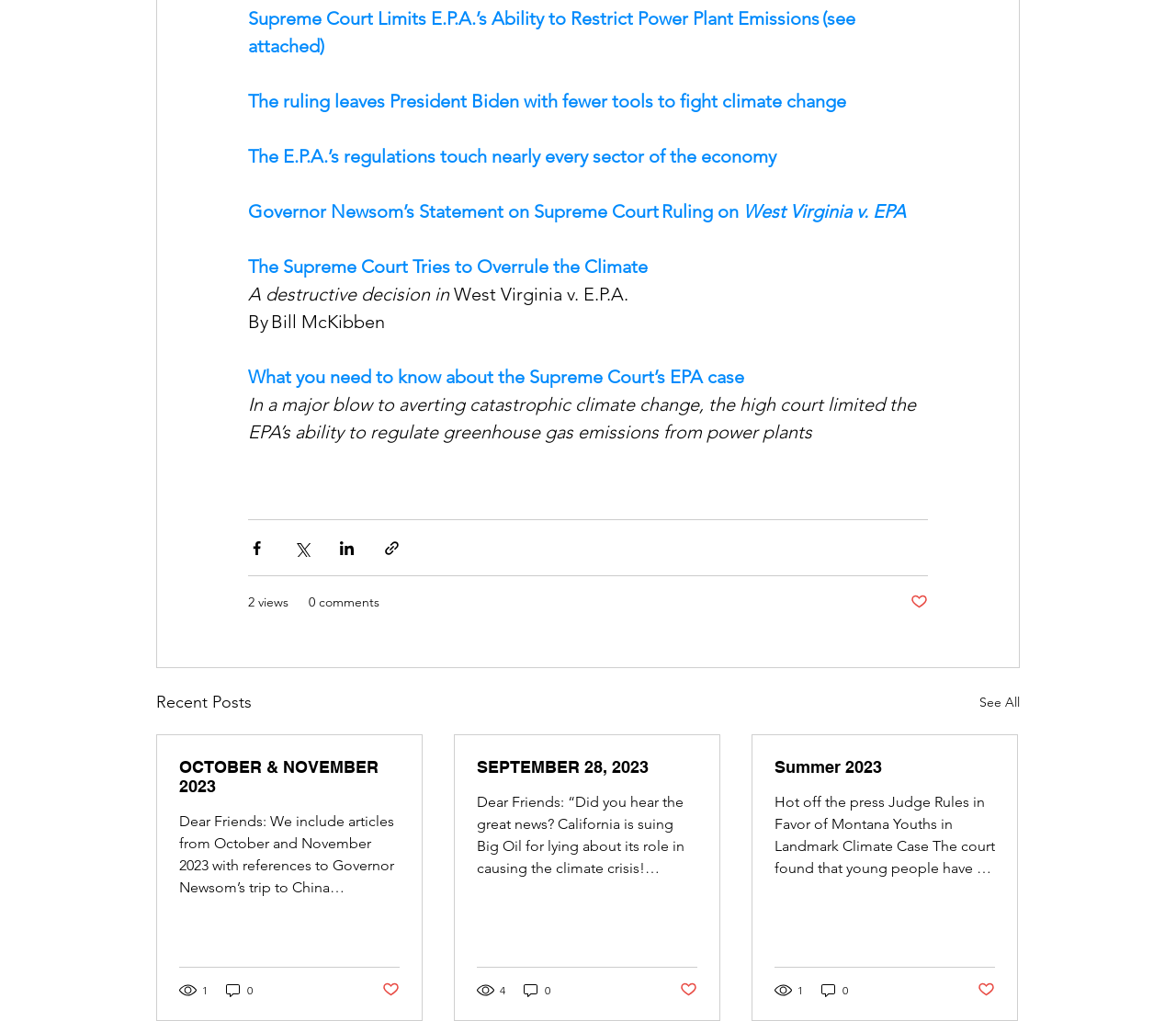Locate the bounding box for the described UI element: "1". Ensure the coordinates are four float numbers between 0 and 1, formatted as [left, top, right, bottom].

[0.152, 0.961, 0.178, 0.978]